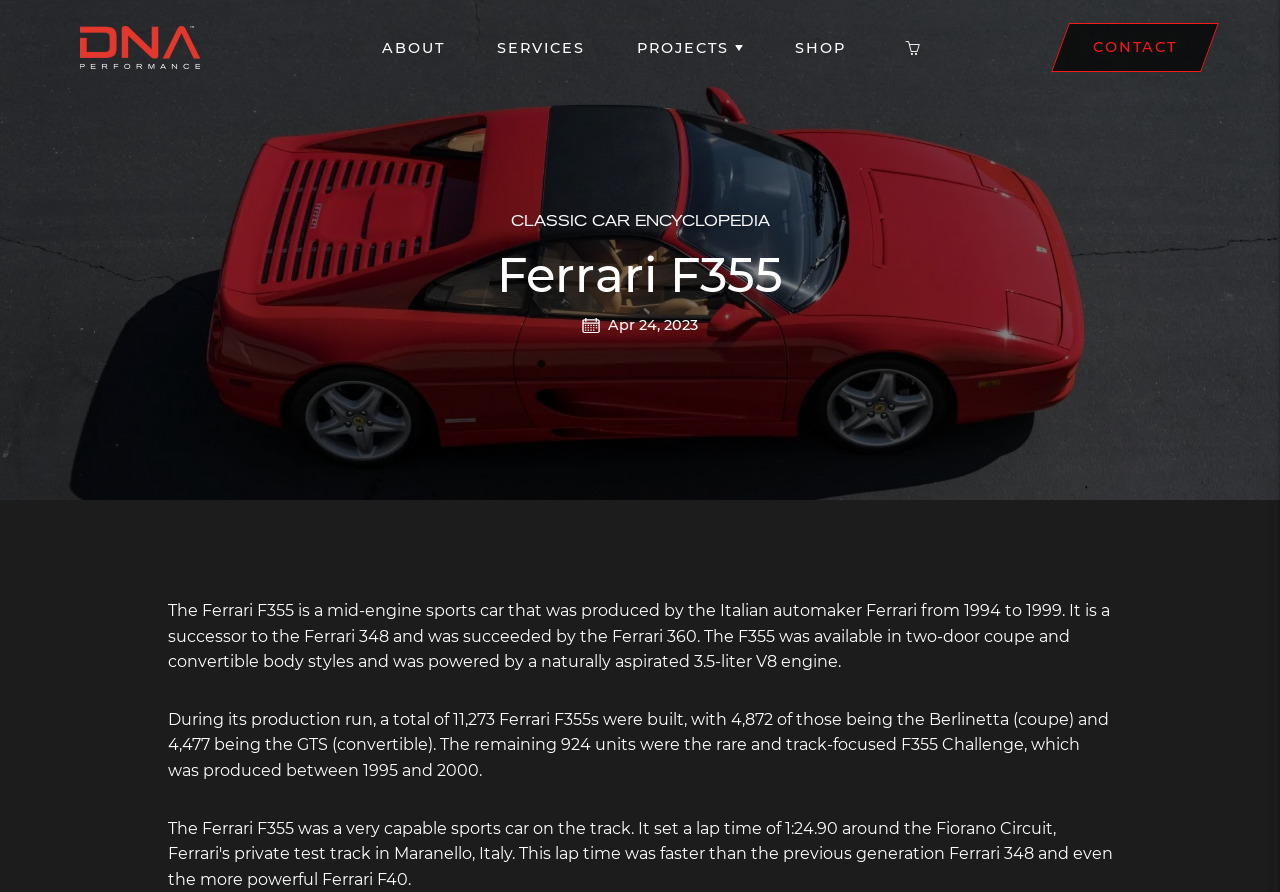Provide a thorough description of this webpage.

The webpage is about the Ferrari F355, a mid-engine sports car produced by Ferrari from 1994 to 1999. At the top left, there is a link to "DNA Performance Group" accompanied by an image with the same name. Below this, there is a navigation menu with links to "ABOUT", "SERVICES", "PROJECTS", "SHOP", and a social media icon. To the right of the navigation menu, there is a link to "CONTACT".

In the main content area, there is a heading "CLASSIC CAR ENCYCLOPEDIA" followed by a heading "Ferrari F355". Below these headings, there is an image and a date "Apr 24, 2023". The main text describes the Ferrari F355, its production period, and its features, including its engine and body styles. The text also provides information about the number of units produced, including the Berlinetta, GTS, and F355 Challenge models.

At the top right, there is a link to "CLASSIC CAR ENCYCLOPEDIA". Overall, the webpage has a simple layout with a focus on providing information about the Ferrari F355.